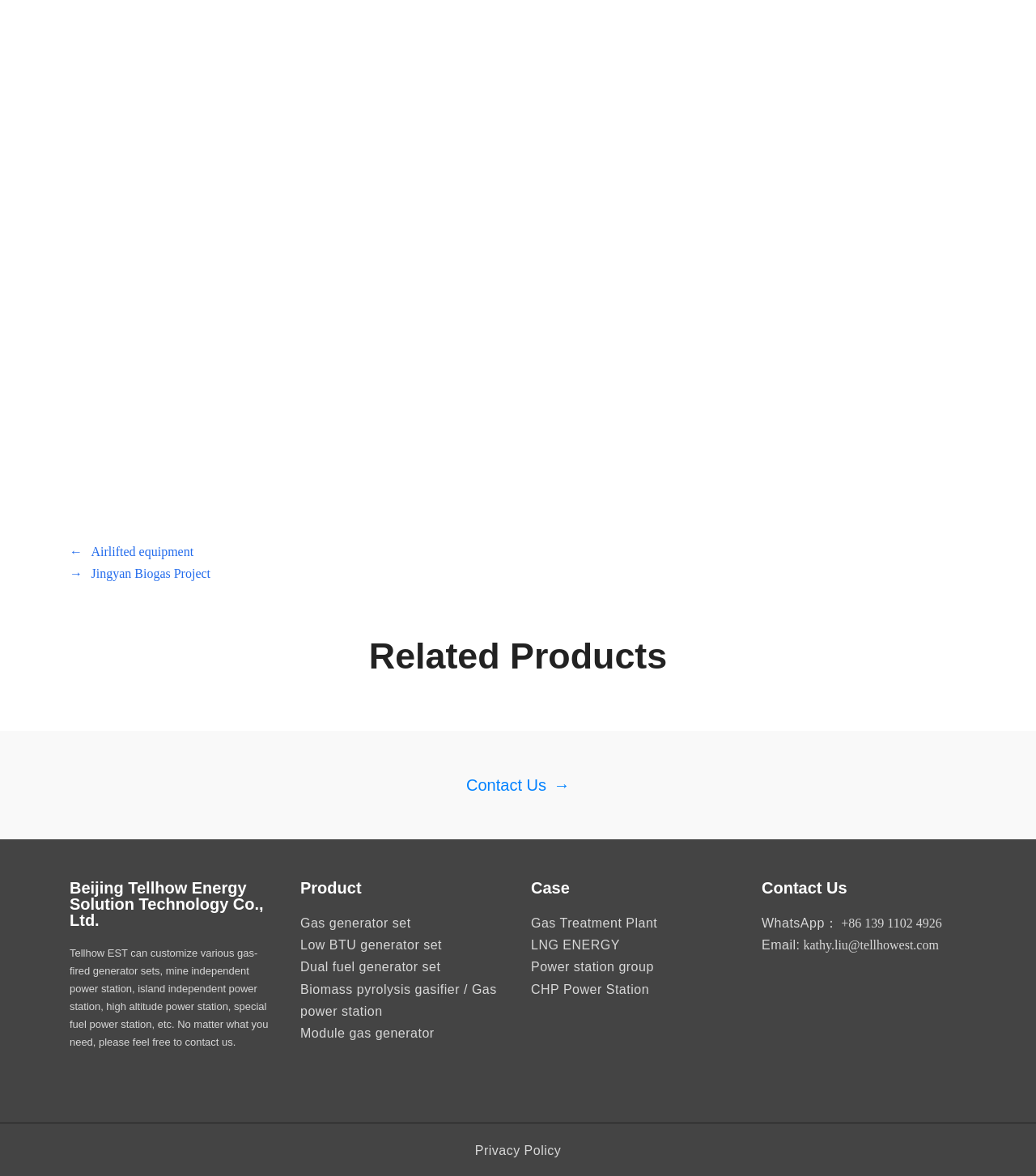What is the email address of the company?
Please provide a single word or phrase as the answer based on the screenshot.

kathy.liu@tellhowest.com